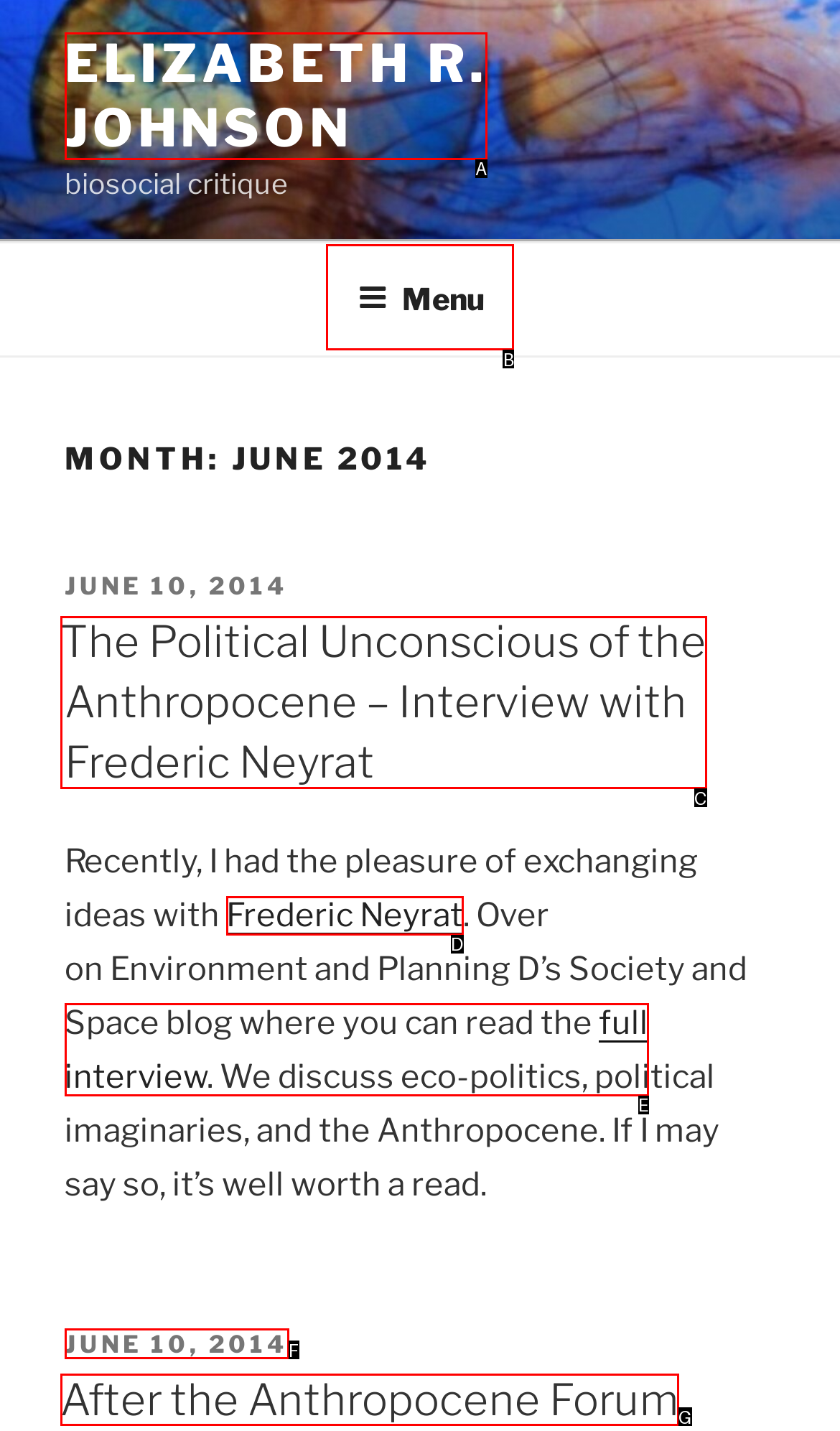Looking at the description: After the Anthropocene Forum, identify which option is the best match and respond directly with the letter of that option.

G